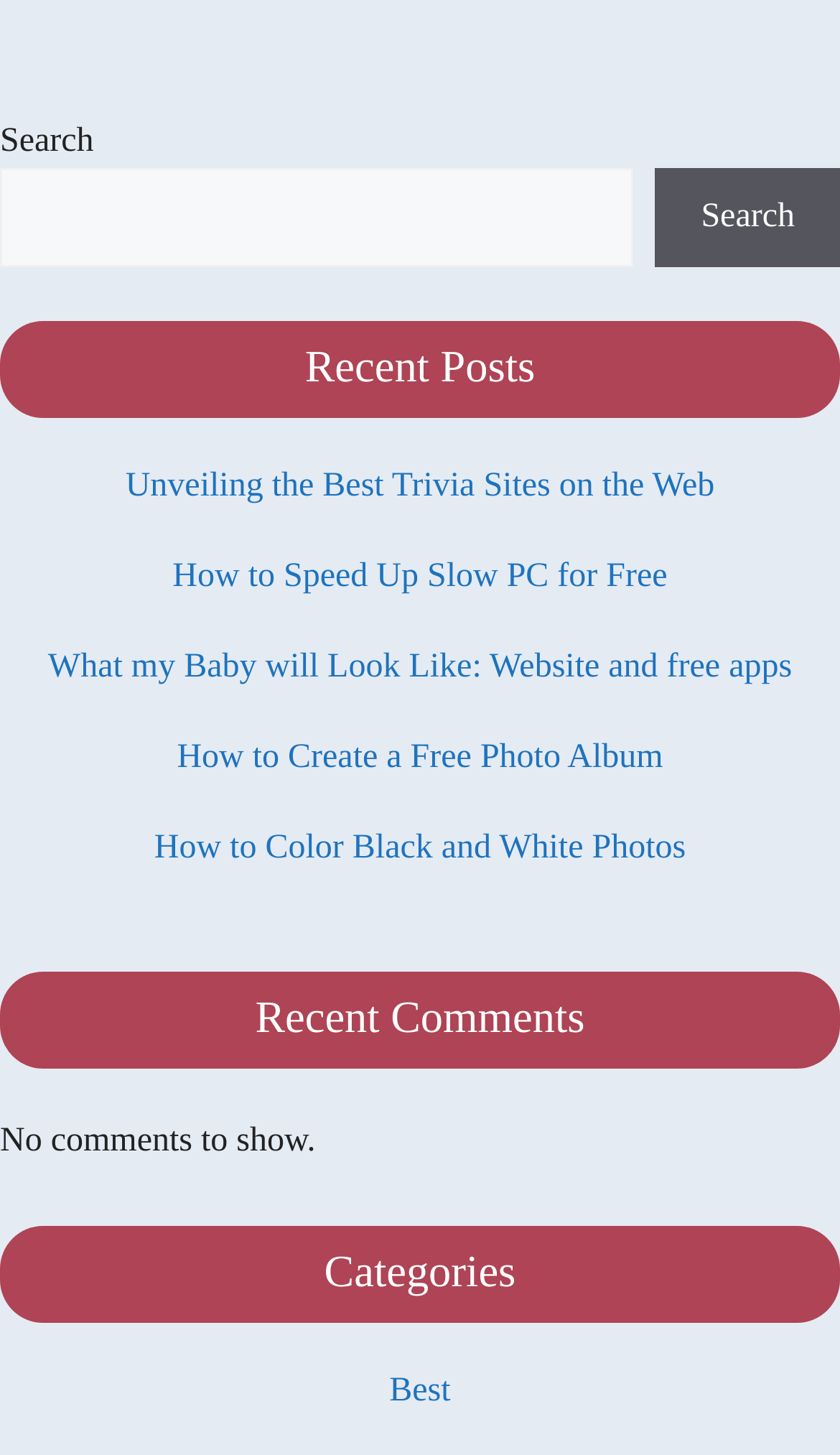From the given element description: "parent_node: Search name="s"", find the bounding box for the UI element. Provide the coordinates as four float numbers between 0 and 1, in the order [left, top, right, bottom].

[0.0, 0.115, 0.755, 0.183]